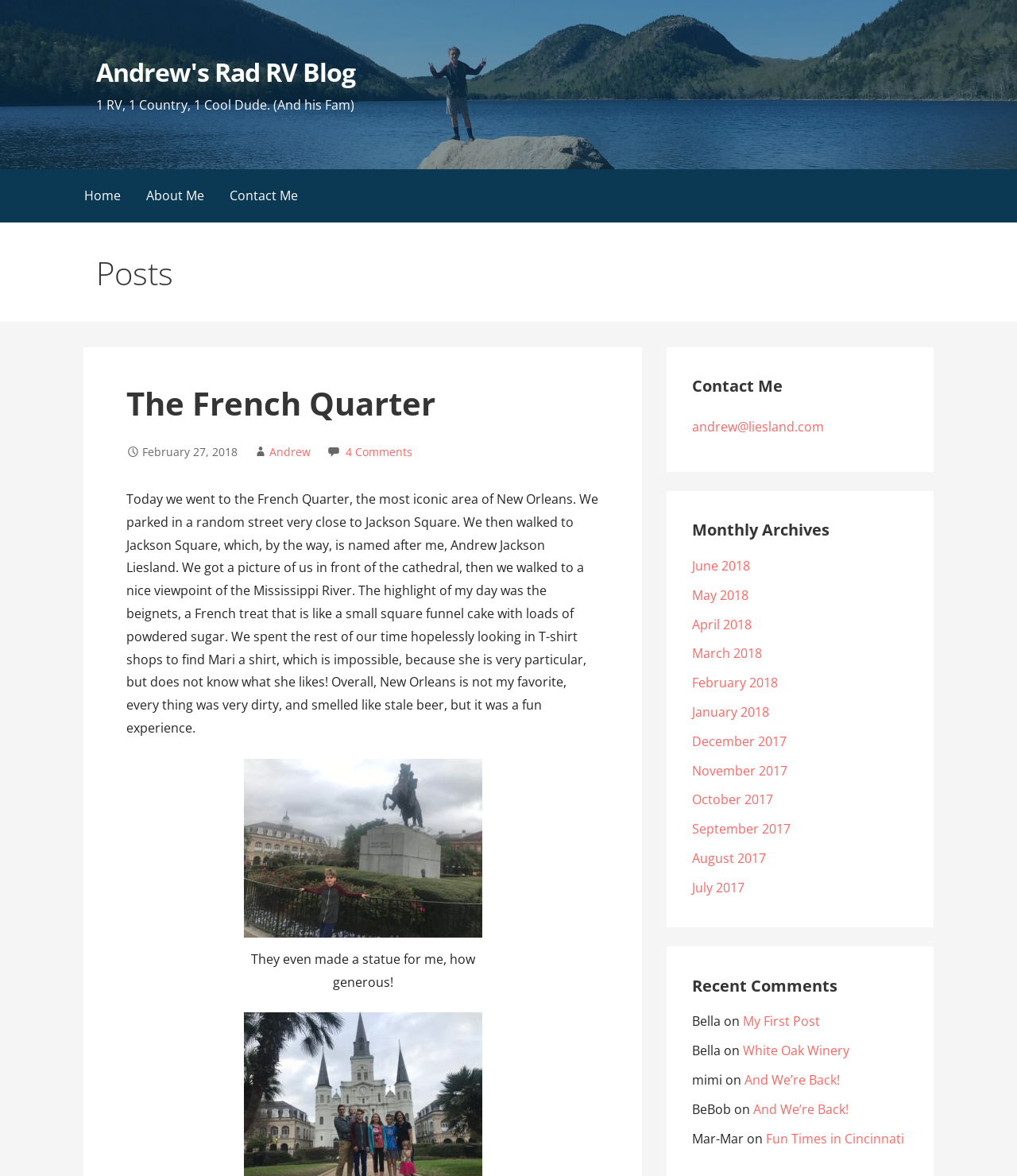Please respond to the question using a single word or phrase:
What is the title of the post?

The French Quarter